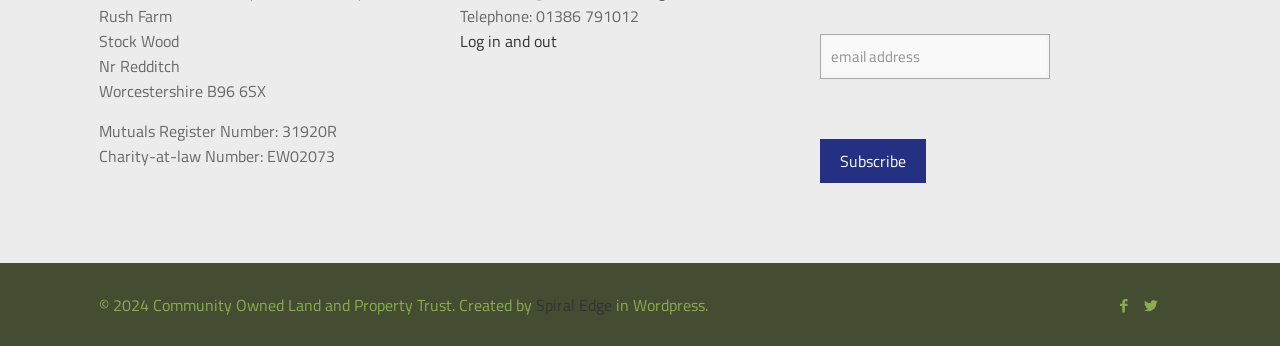What is the purpose of the textbox?
Look at the screenshot and respond with one word or a short phrase.

Subscribe to newsletter